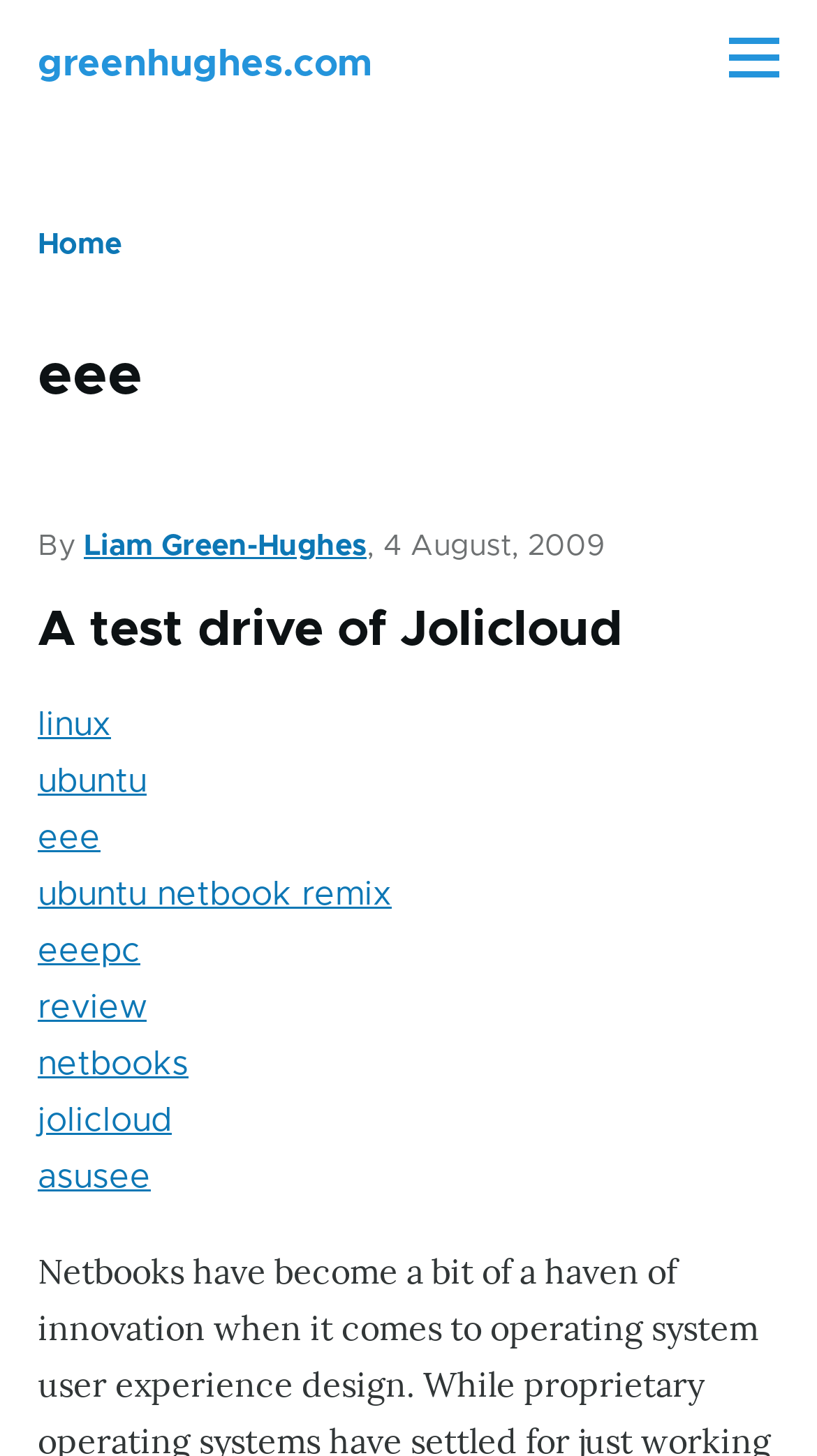Could you find the bounding box coordinates of the clickable area to complete this instruction: "Open the 'Main Menu'"?

[0.877, 0.013, 0.969, 0.065]